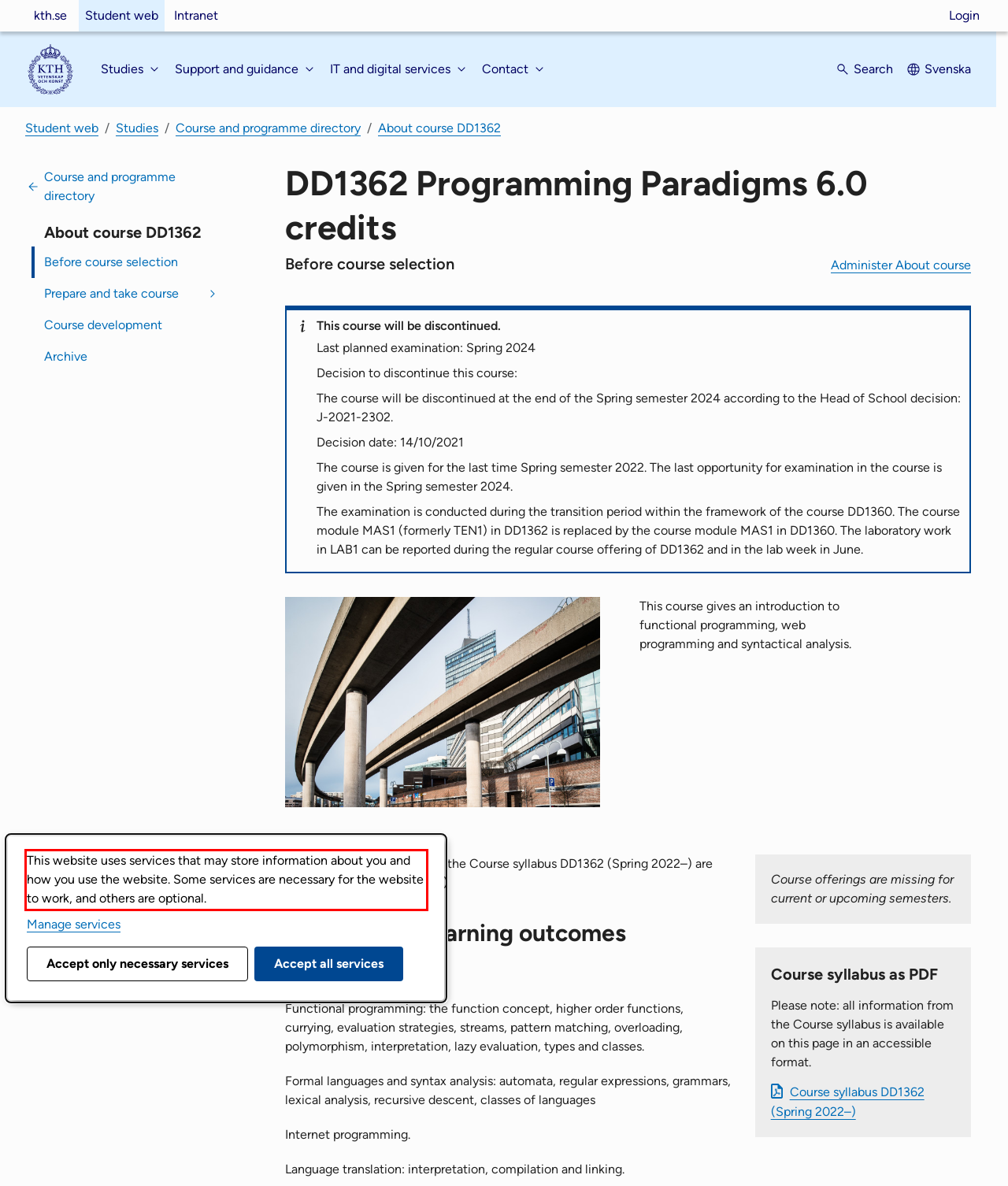You are provided with a screenshot of a webpage containing a red bounding box. Please extract the text enclosed by this red bounding box.

This website uses services that may store information about you and how you use the website. Some services are necessary for the website to work, and others are optional.